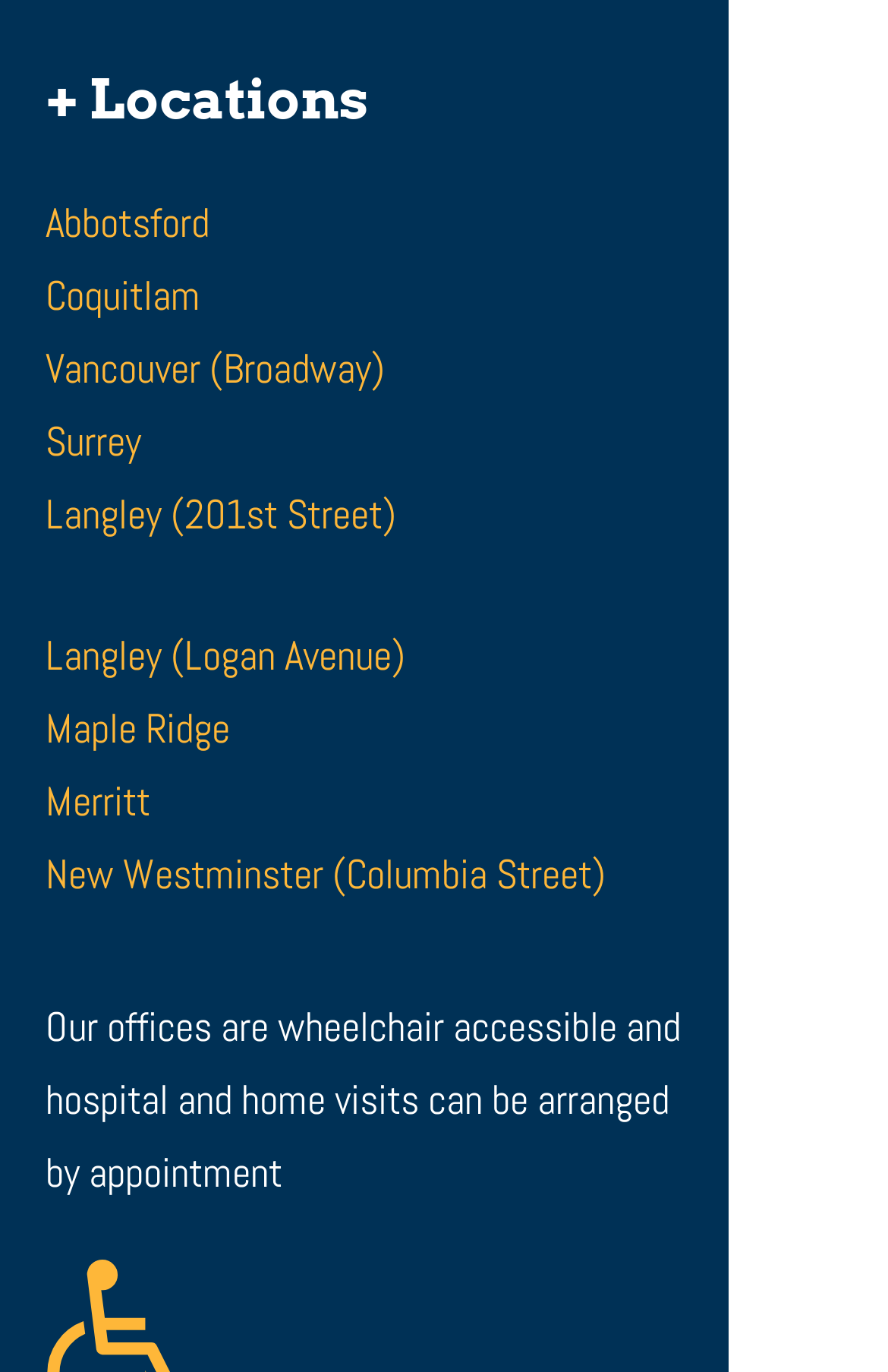Locate the bounding box coordinates of the item that should be clicked to fulfill the instruction: "Explore Langley 201st Street office".

[0.051, 0.373, 0.446, 0.391]